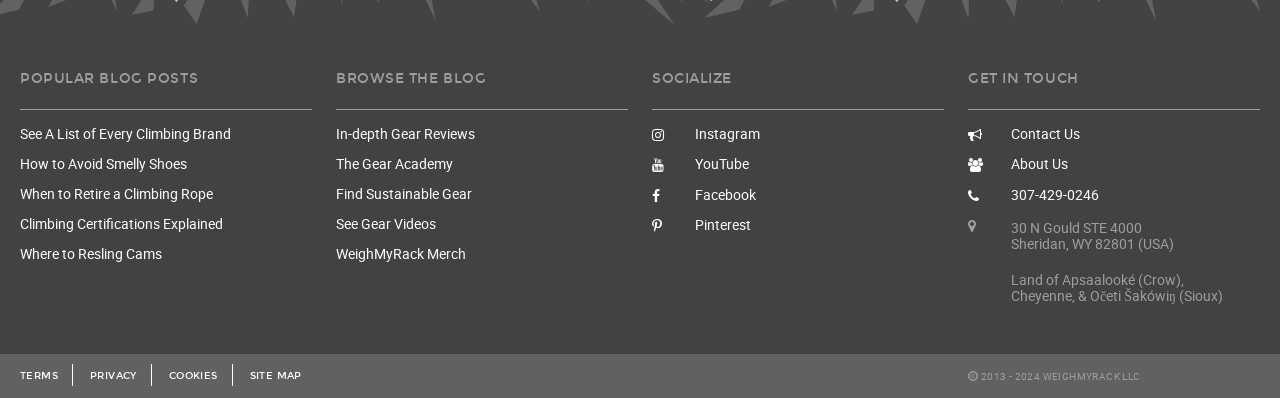What type of content is available in the 'BROWSE THE BLOG' section?
Answer the question with just one word or phrase using the image.

Gear reviews and videos